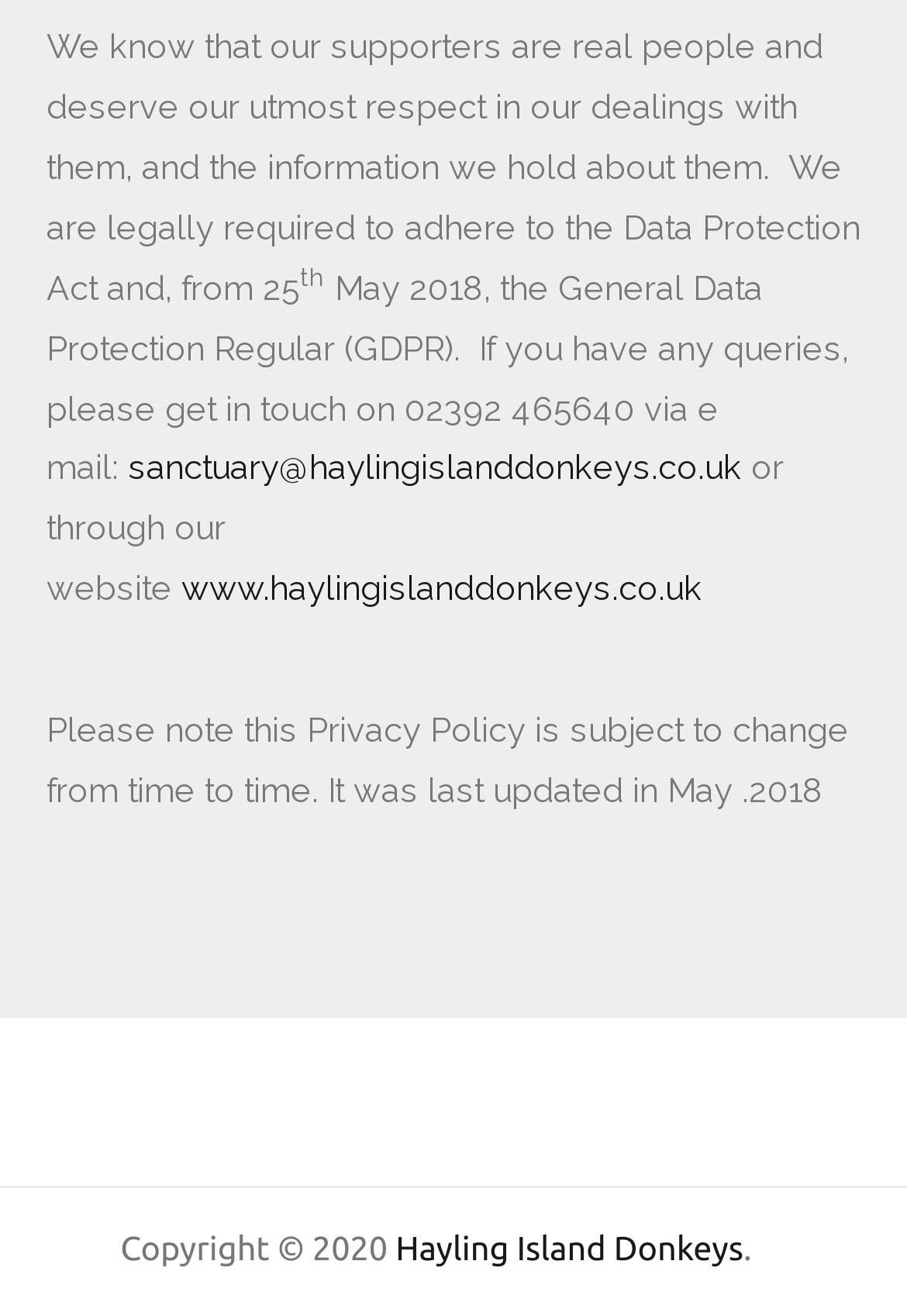What organization is mentioned on the webpage?
Relying on the image, give a concise answer in one word or a brief phrase.

Hayling Island Donkeys